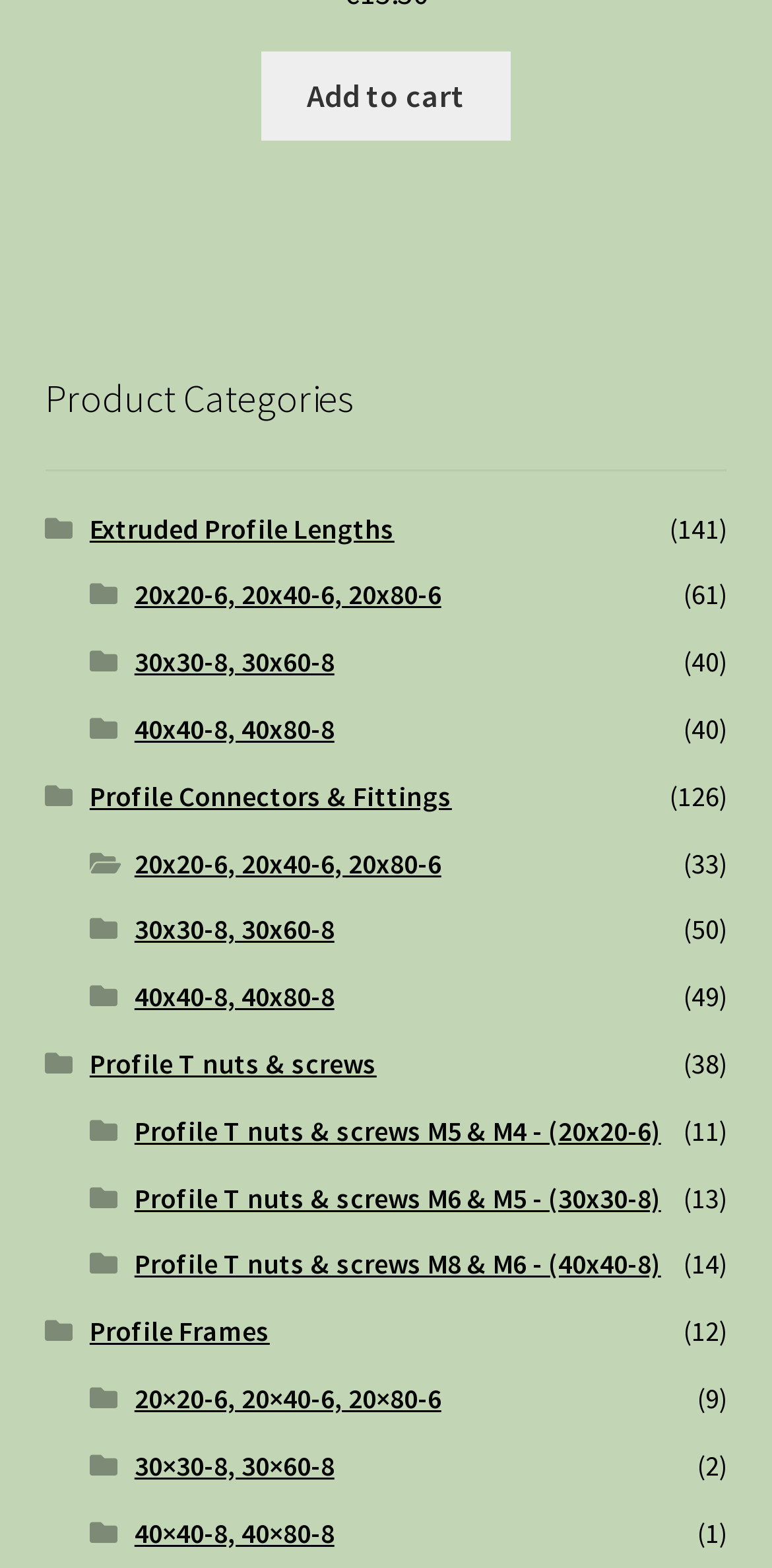Answer the question below using just one word or a short phrase: 
What is the size of the profile connector that has 49 items?

40x40-8, 40x80-8